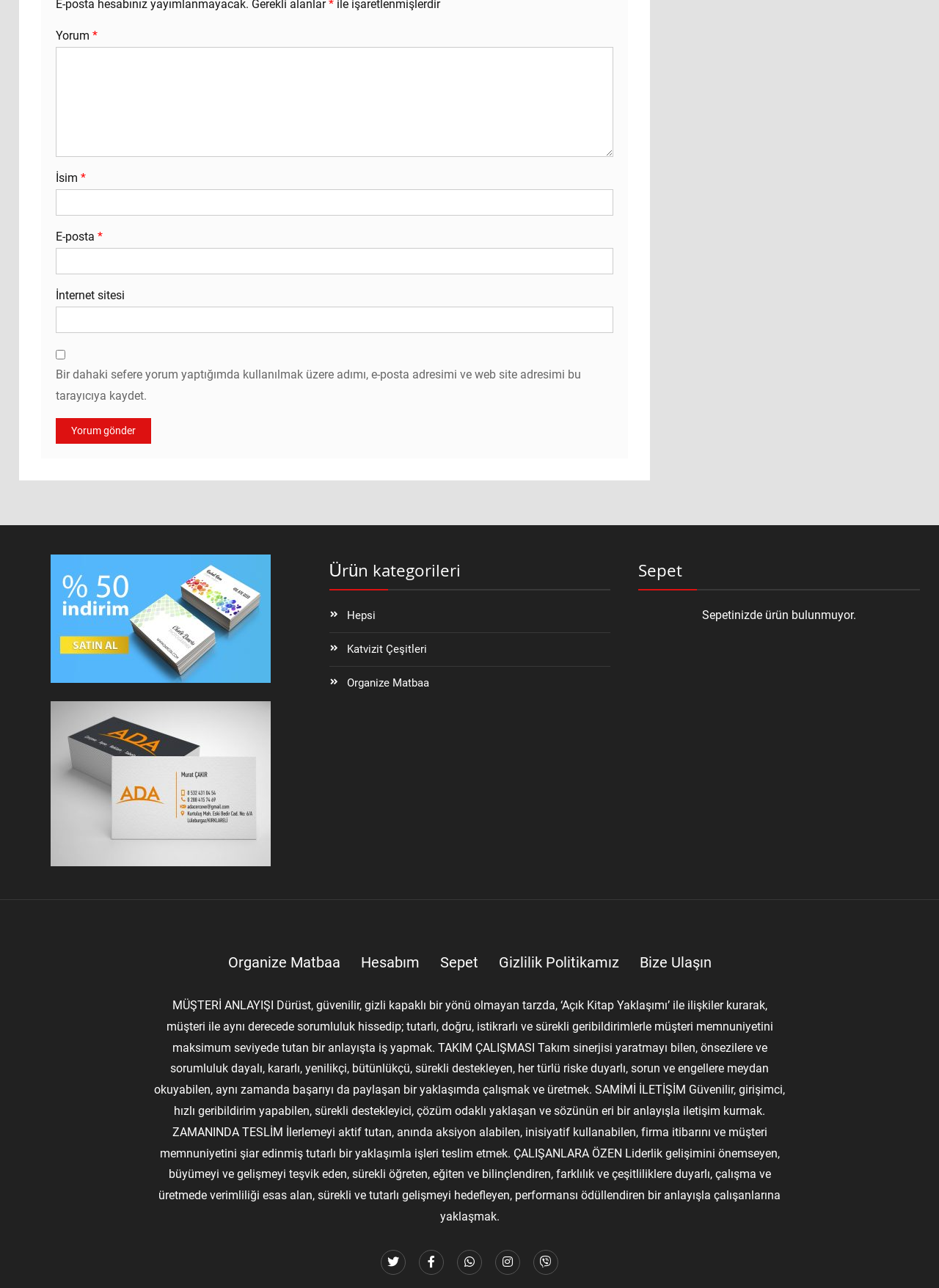Please identify the bounding box coordinates of the element that needs to be clicked to execute the following command: "View all product categories". Provide the bounding box using four float numbers between 0 and 1, formatted as [left, top, right, bottom].

[0.369, 0.472, 0.4, 0.484]